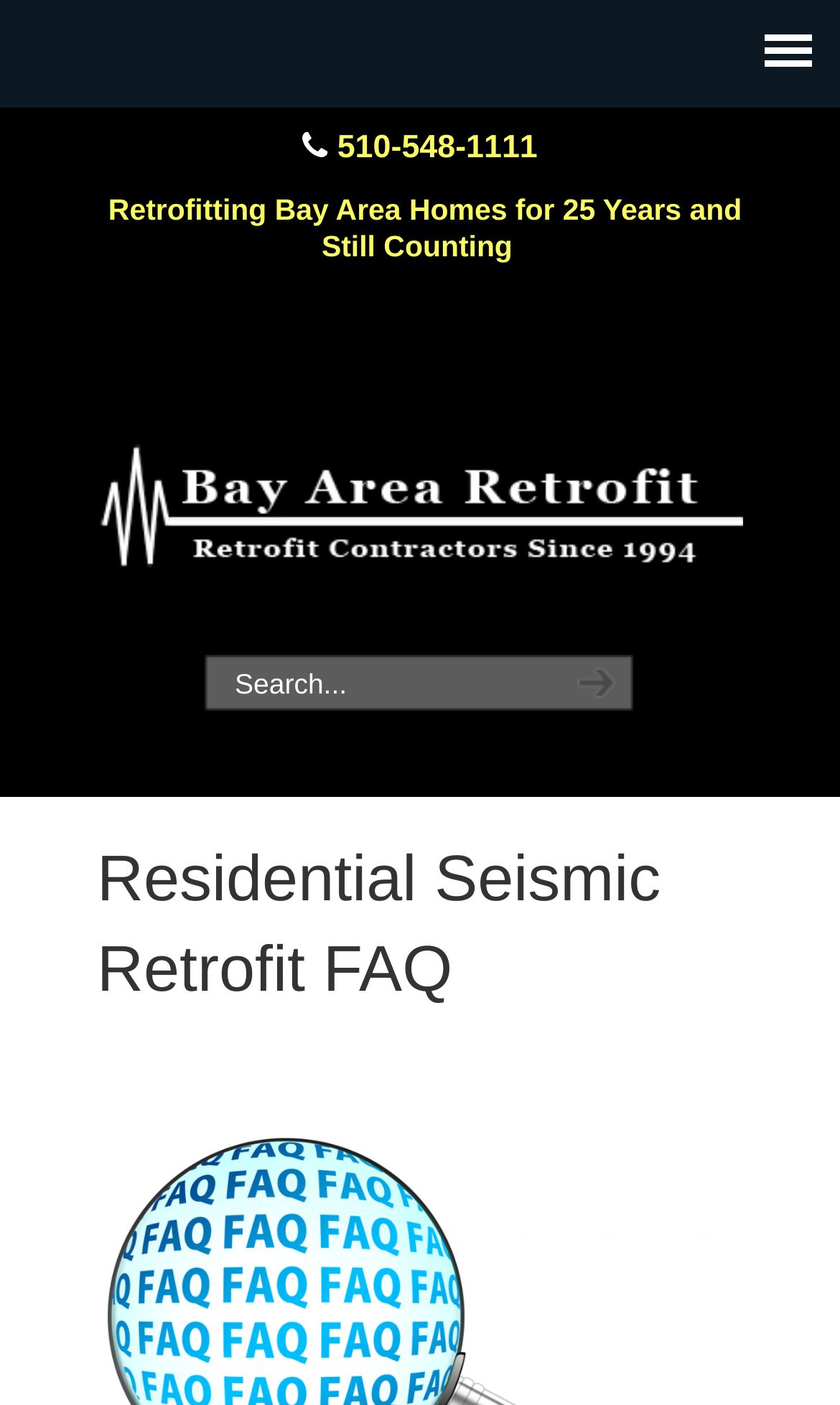What is the main topic of the FAQ section?
Based on the visual information, provide a detailed and comprehensive answer.

I determined the main topic by looking at the heading element 'Residential Seismic Retrofit FAQ' which is located below the top section of the page.